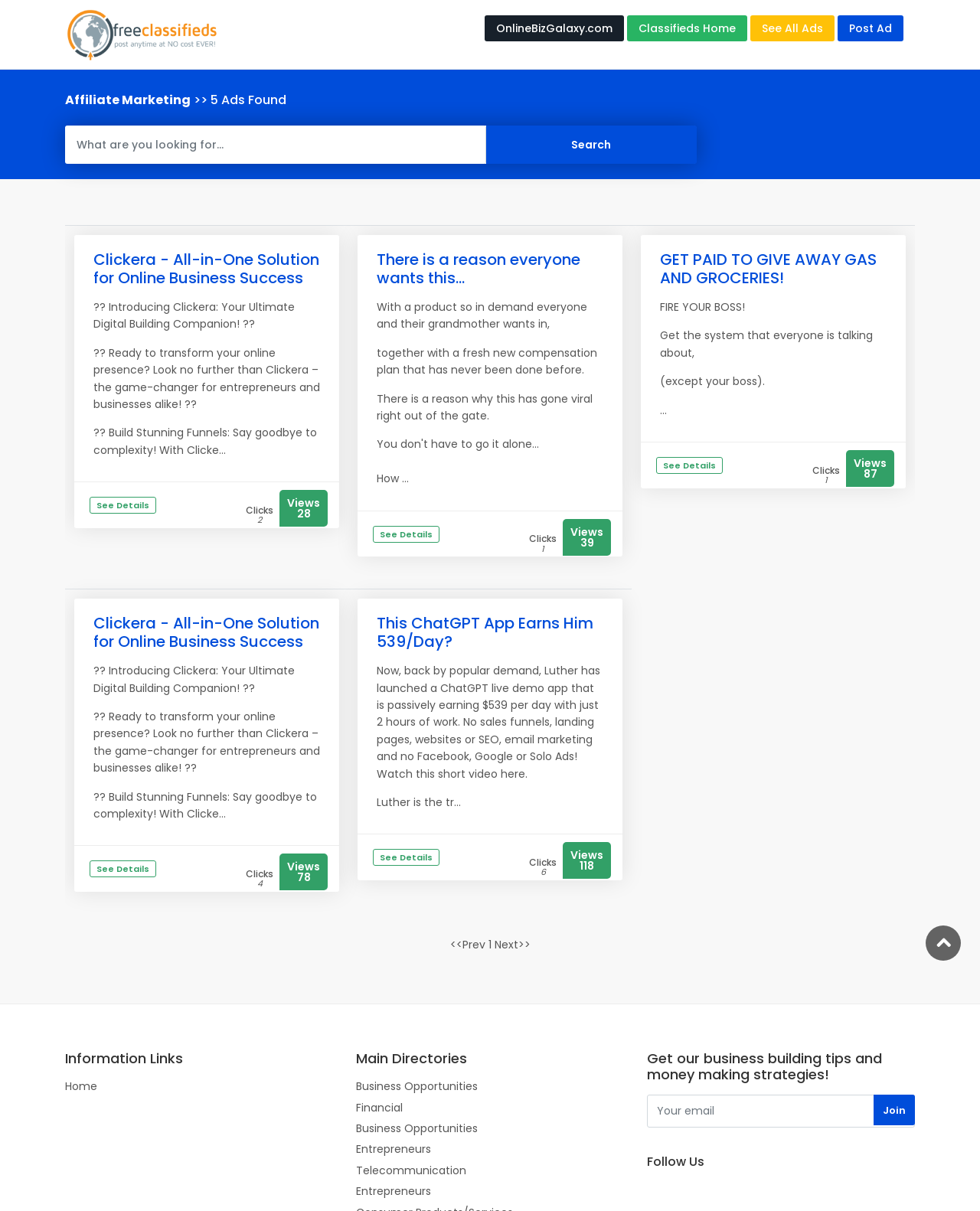Using the details from the image, please elaborate on the following question: How many links are in the 'Main Directories' section?

I found the answer by looking at the 'Main Directories' section, which contains 5 links: 'Business Opportunities $', 'Financial $', 'Business Opportunities $', 'Entrepreneurs $', and 'Telecommunication $'.